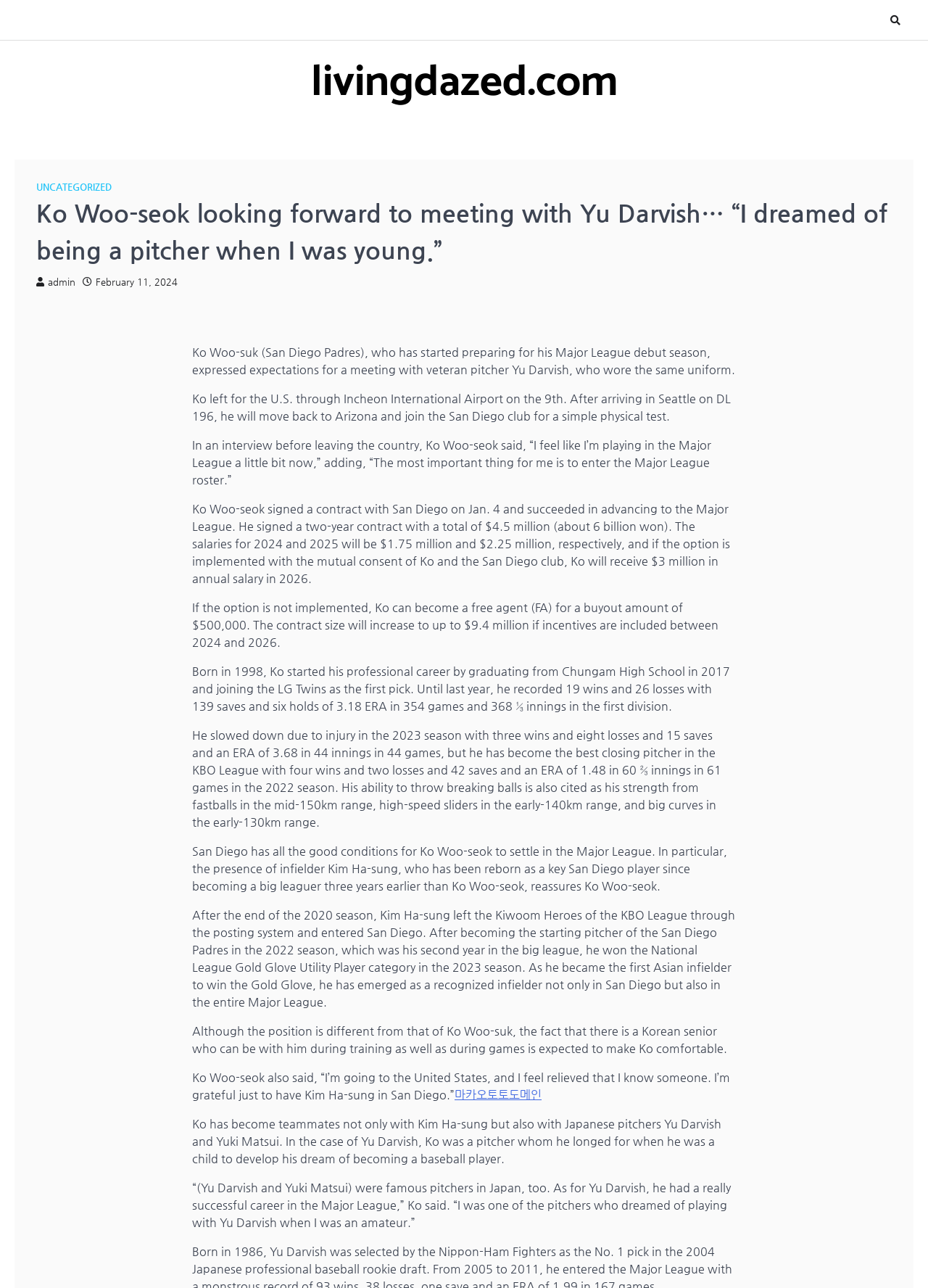Based on the element description: "admin", identify the bounding box coordinates for this UI element. The coordinates must be four float numbers between 0 and 1, listed as [left, top, right, bottom].

[0.039, 0.215, 0.081, 0.223]